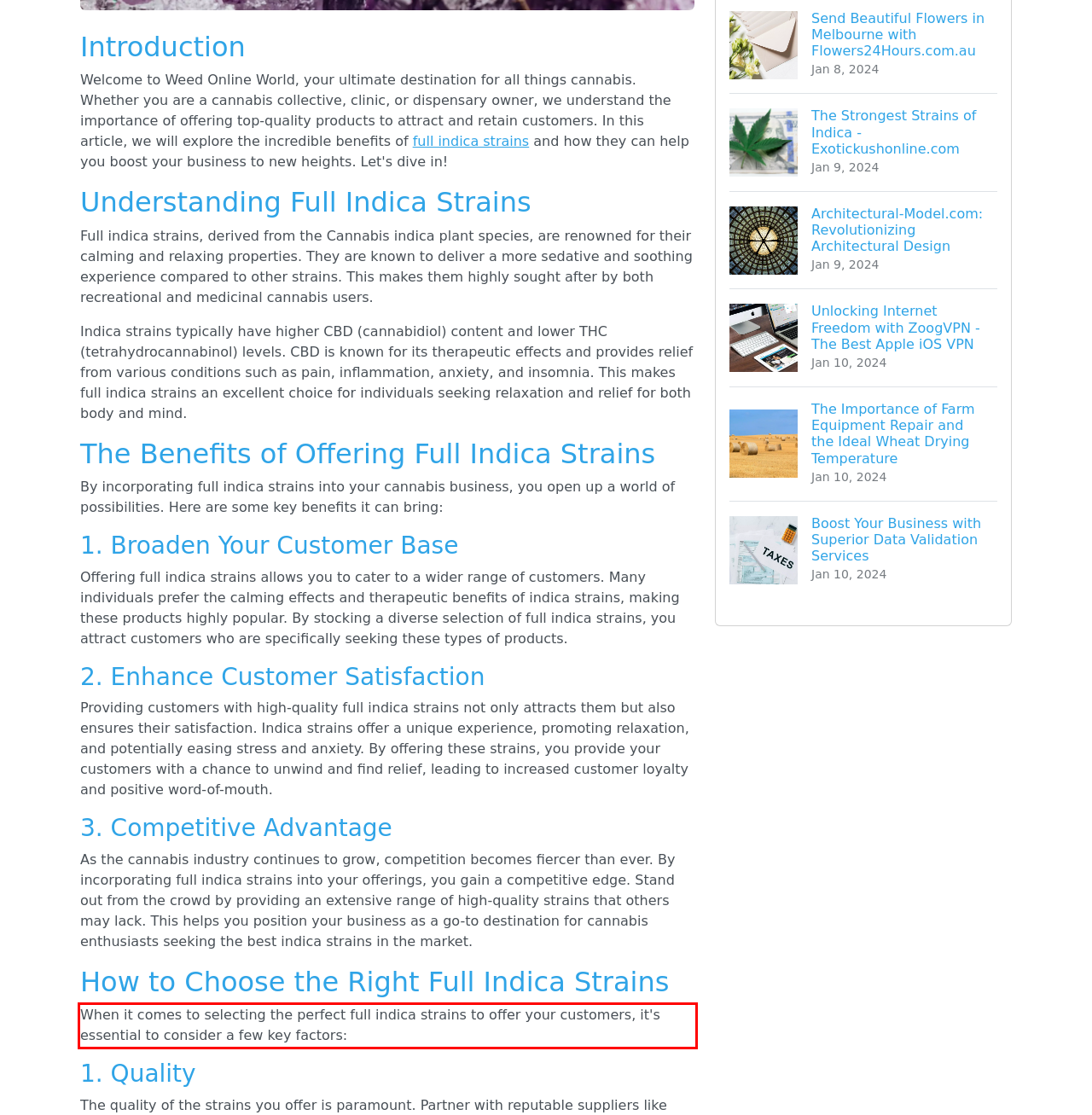From the provided screenshot, extract the text content that is enclosed within the red bounding box.

When it comes to selecting the perfect full indica strains to offer your customers, it's essential to consider a few key factors: